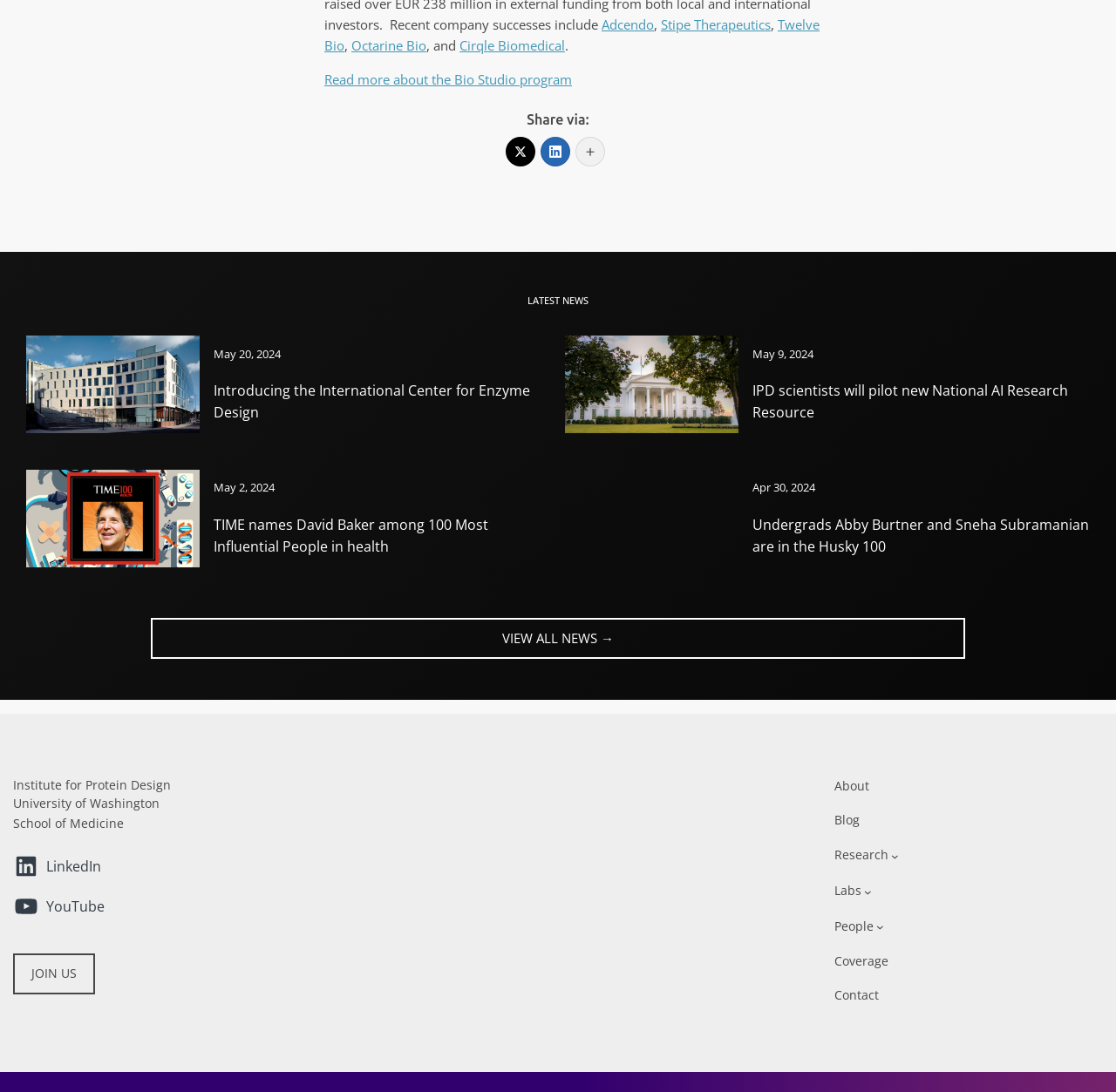Can you find the bounding box coordinates of the area I should click to execute the following instruction: "Click on the 'JOIN US' button"?

[0.012, 0.873, 0.085, 0.91]